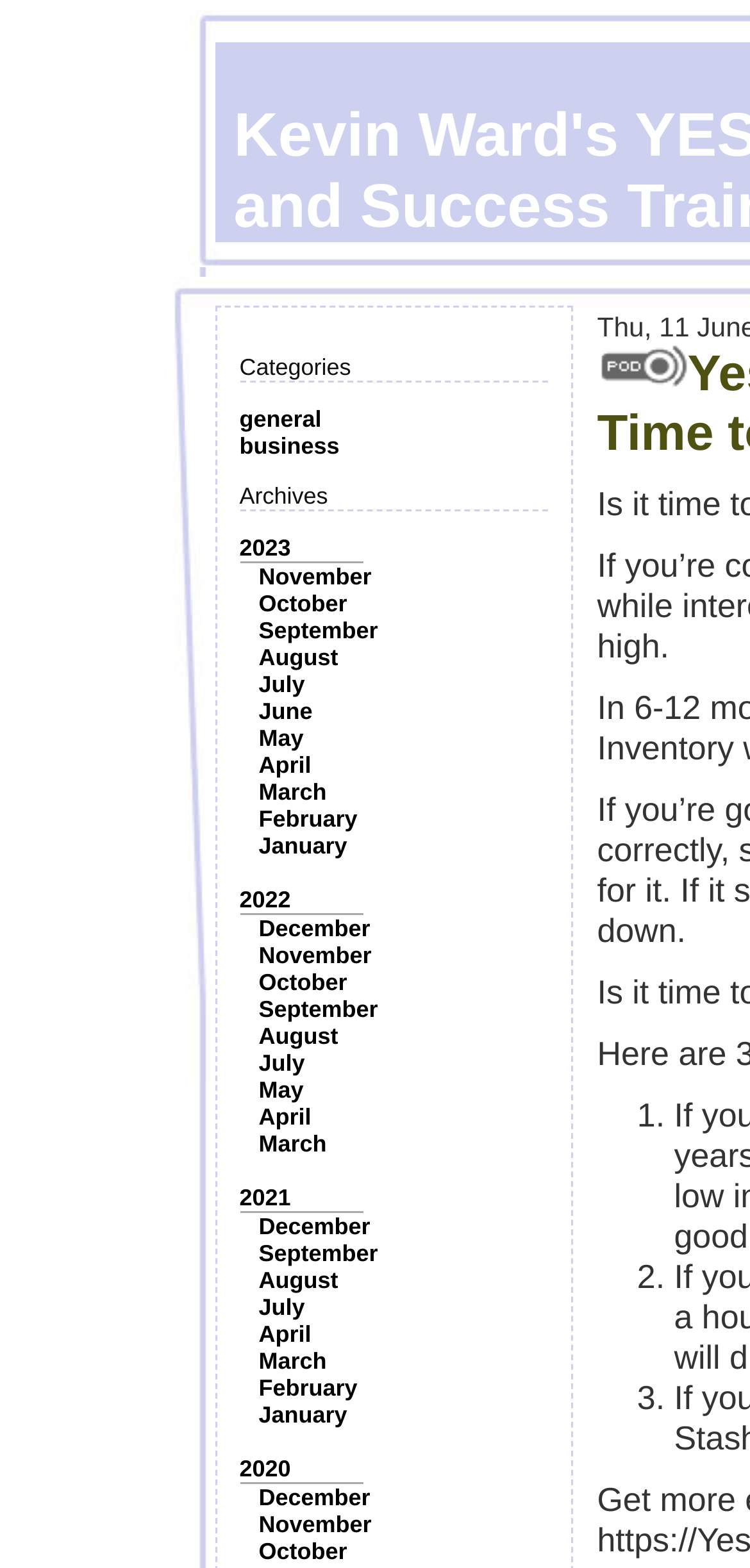Identify the bounding box coordinates of the clickable region required to complete the instruction: "Browse the September 2022 archives". The coordinates should be given as four float numbers within the range of 0 and 1, i.e., [left, top, right, bottom].

[0.345, 0.635, 0.504, 0.652]